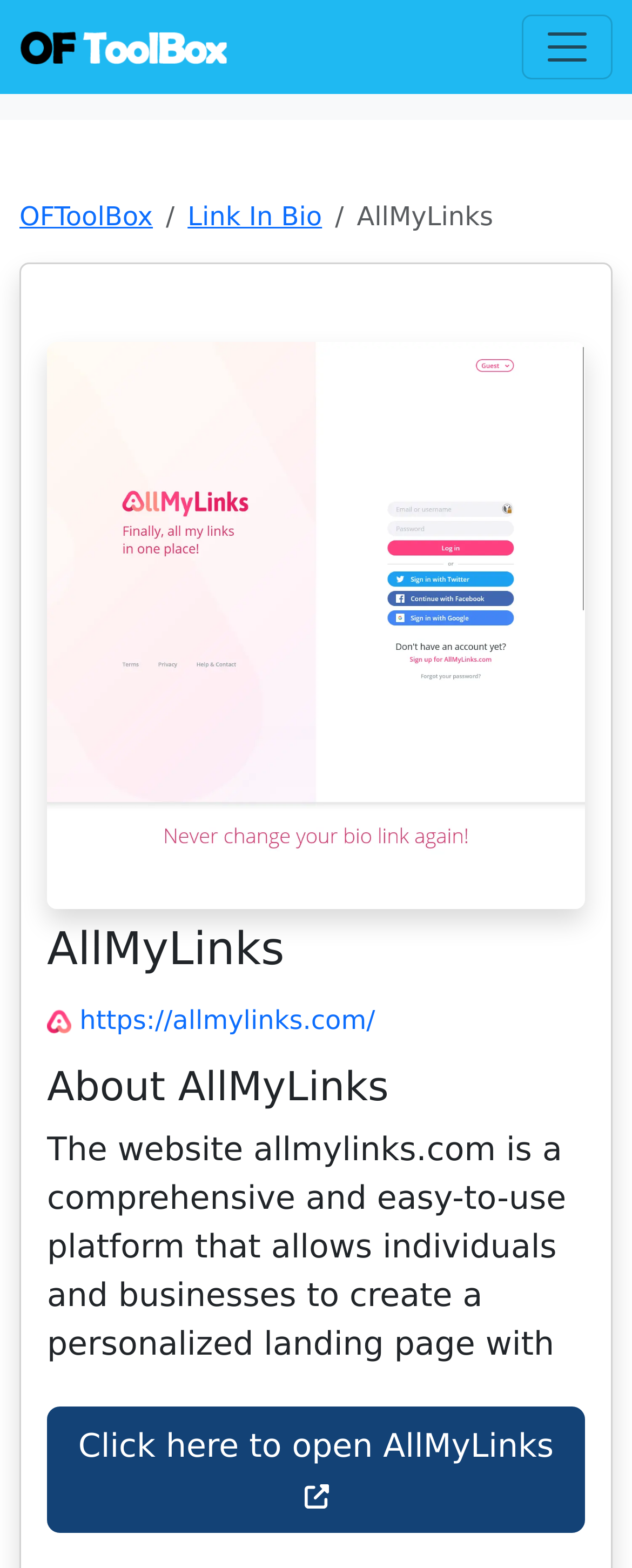What is the purpose of the 'Hamburger menu' button?
Please analyze the image and answer the question with as much detail as possible.

The 'Hamburger menu' button is located at the top right corner of the webpage, and it is a button element with a bounding box of [0.826, 0.009, 0.969, 0.05]. Its purpose is to open a menu, likely containing more navigation options or settings.